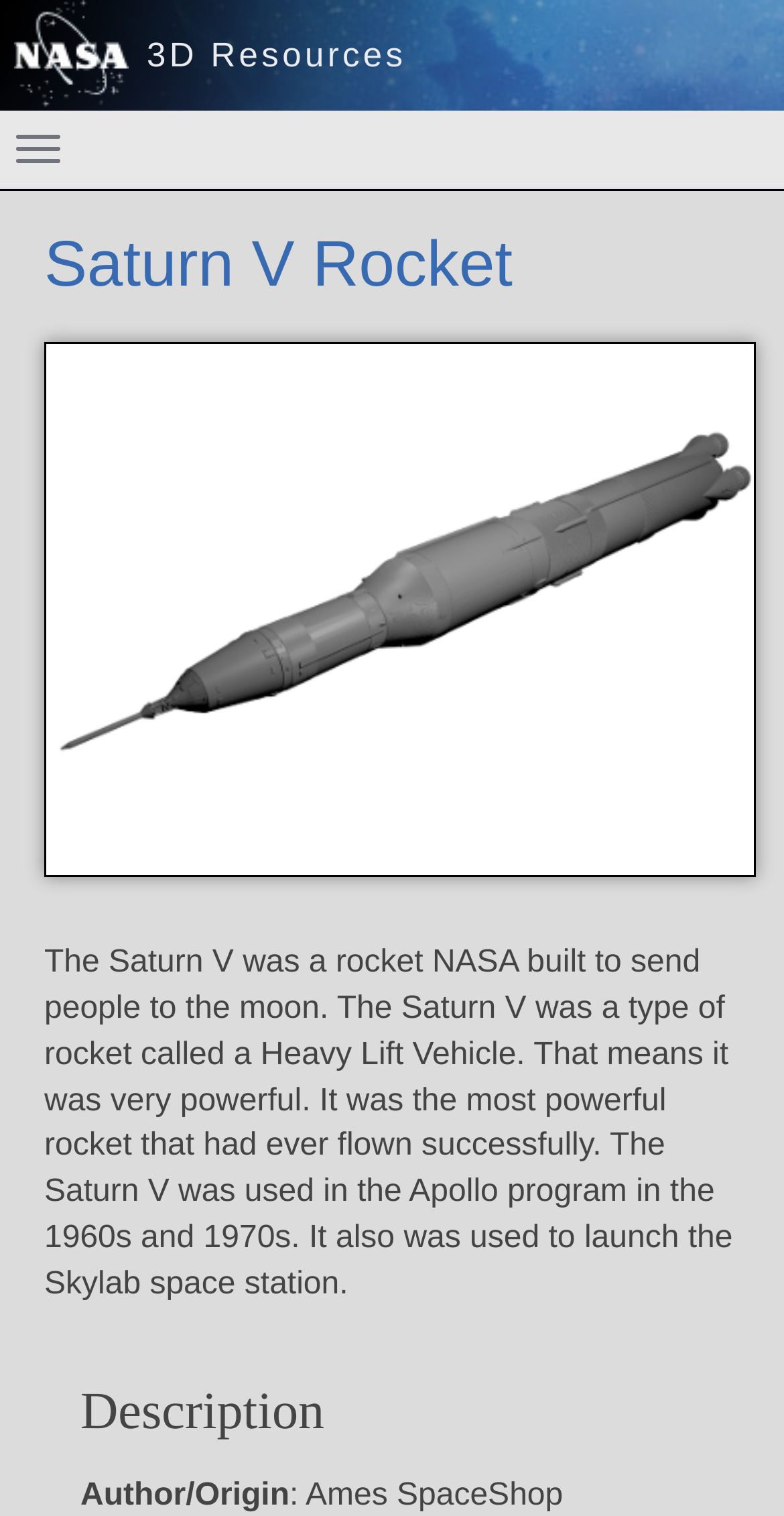Give a succinct answer to this question in a single word or phrase: 
What is the name of the rocket shown on the webpage?

Saturn V Rocket